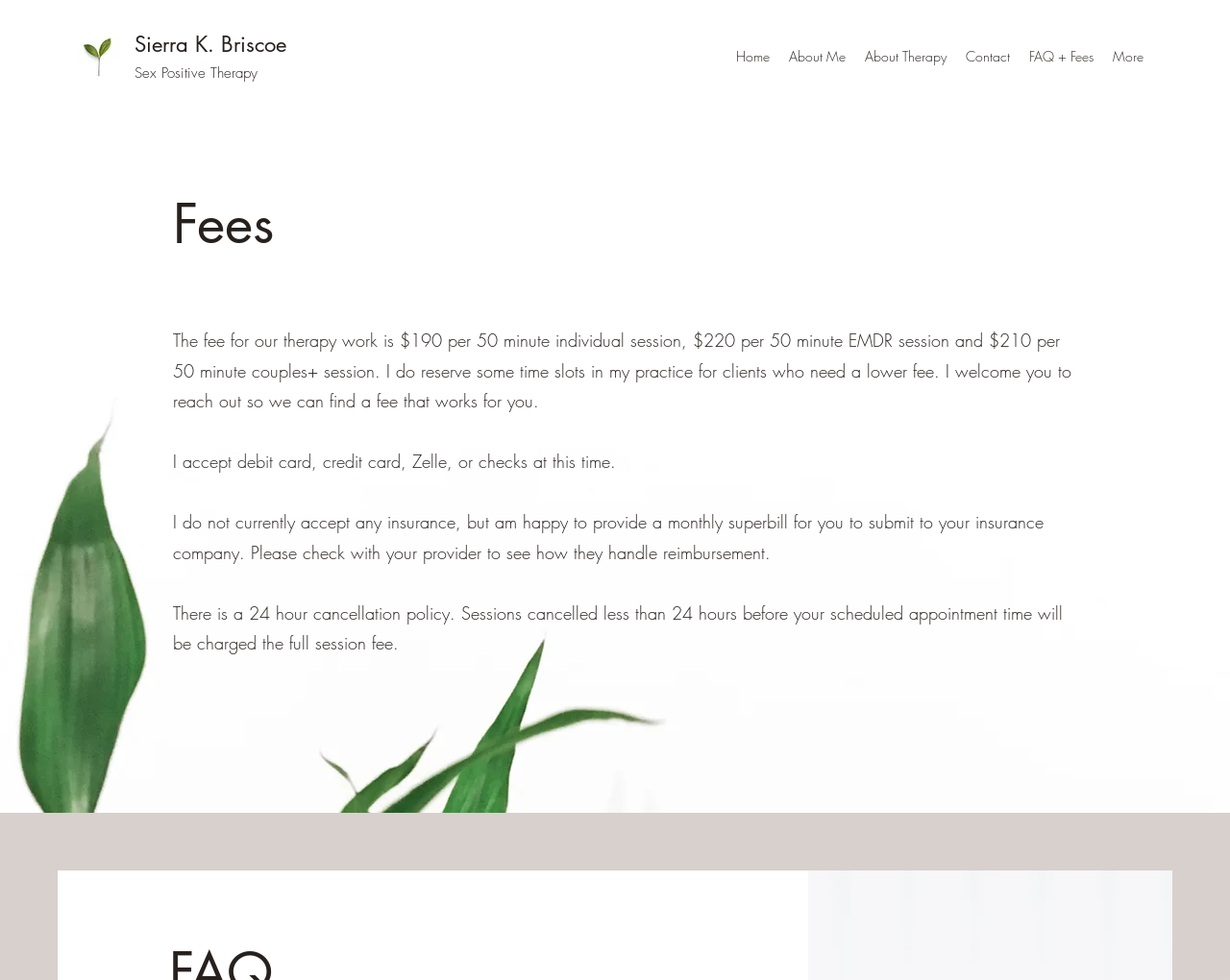Find the bounding box of the element with the following description: "More". The coordinates must be four float numbers between 0 and 1, formatted as [left, top, right, bottom].

[0.897, 0.043, 0.938, 0.073]